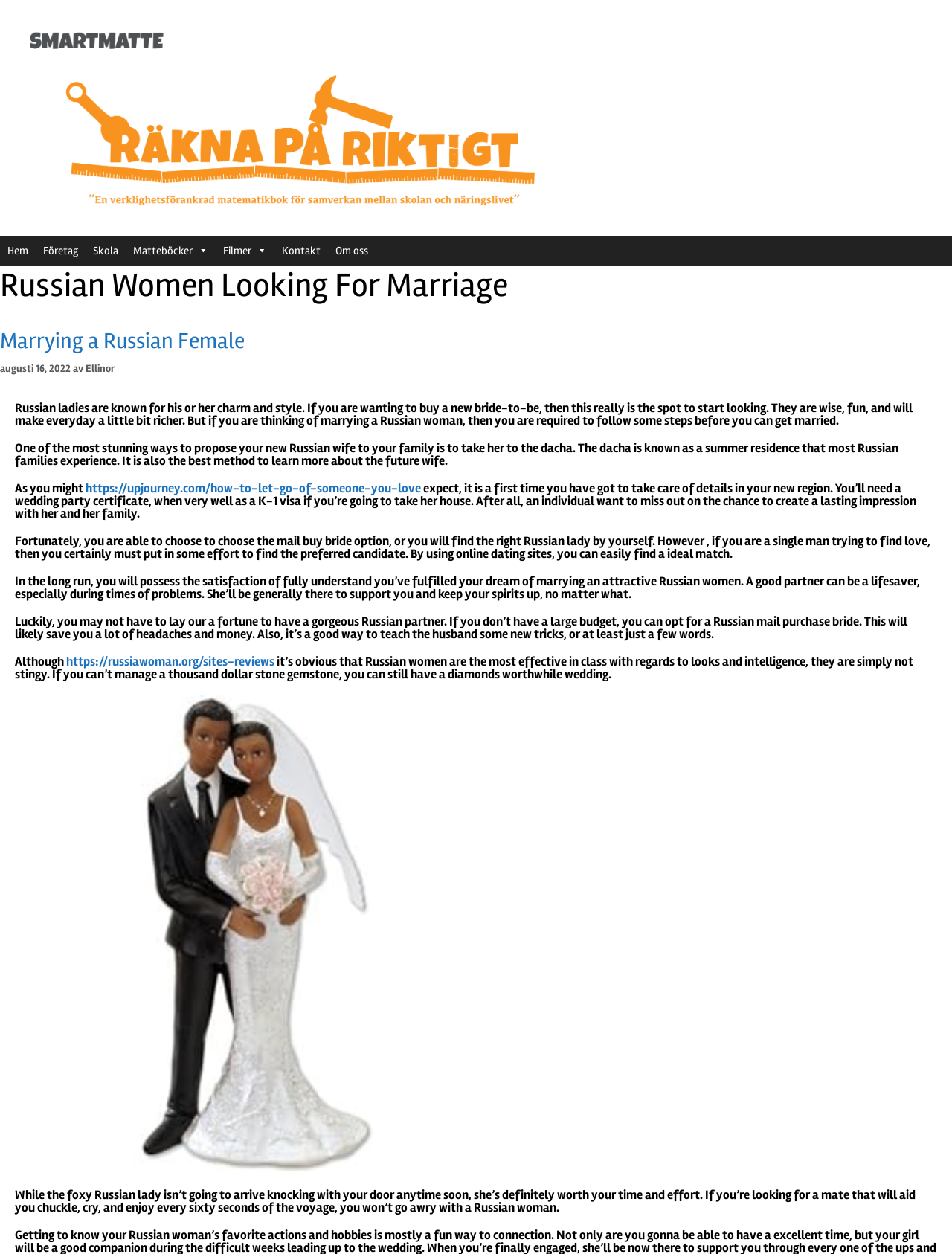Answer briefly with one word or phrase:
What is the purpose of taking a Russian woman to the dacha?

To propose